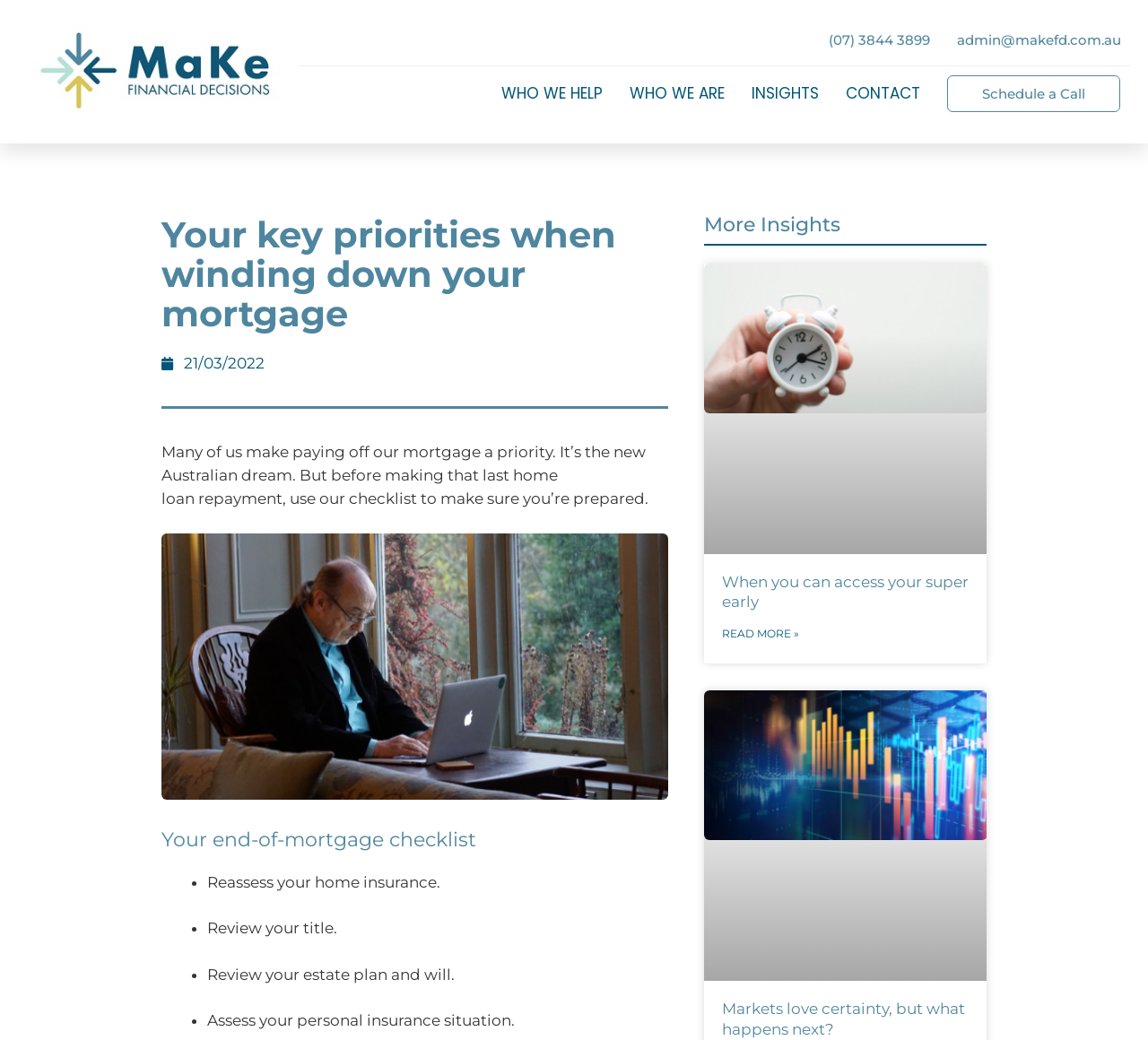Specify the bounding box coordinates of the area that needs to be clicked to achieve the following instruction: "Read more about 'When you can access your super early'".

[0.629, 0.599, 0.696, 0.621]